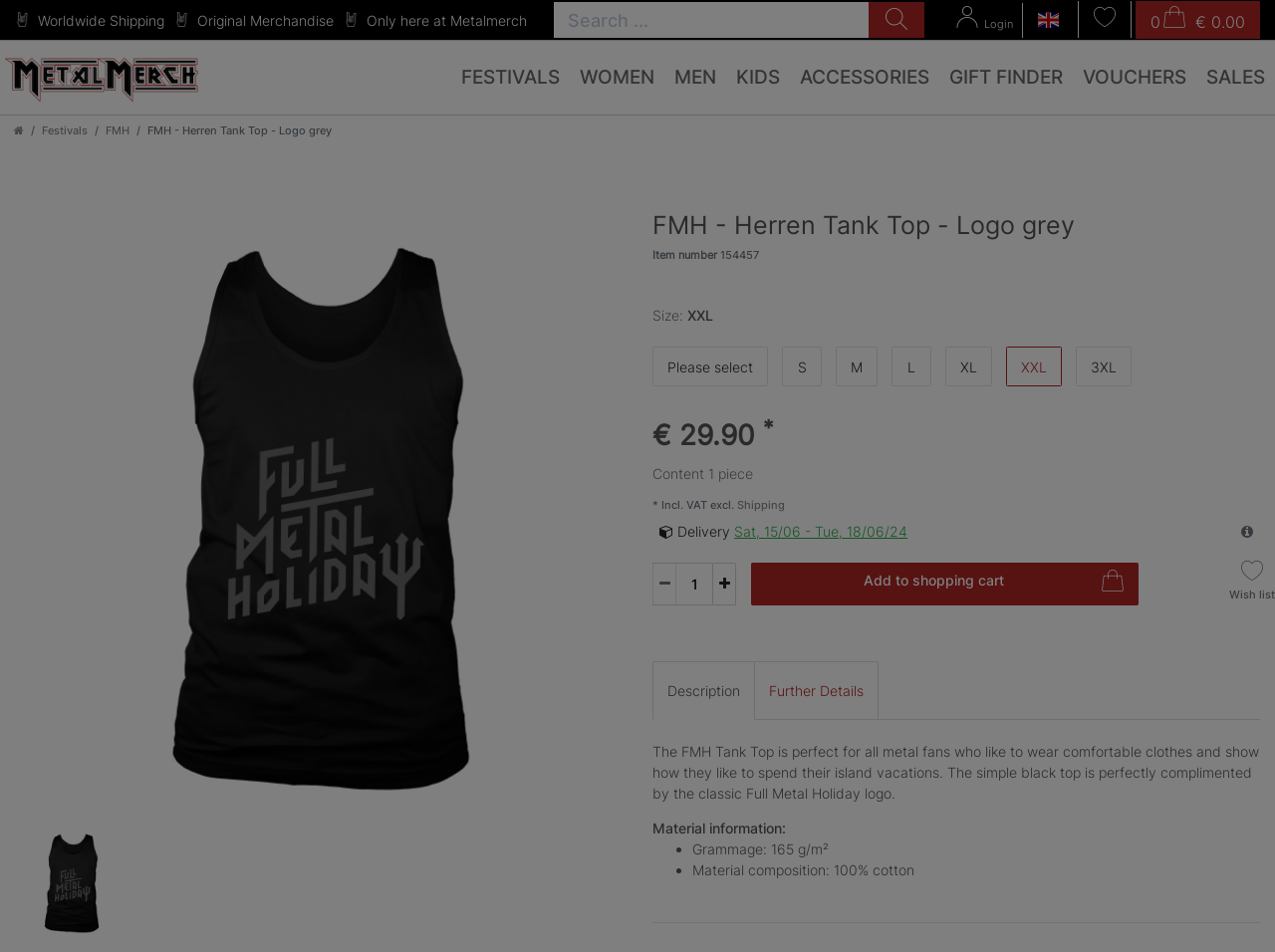Predict the bounding box coordinates of the area that should be clicked to accomplish the following instruction: "Search for a product". The bounding box coordinates should consist of four float numbers between 0 and 1, i.e., [left, top, right, bottom].

[0.434, 0.002, 0.681, 0.04]